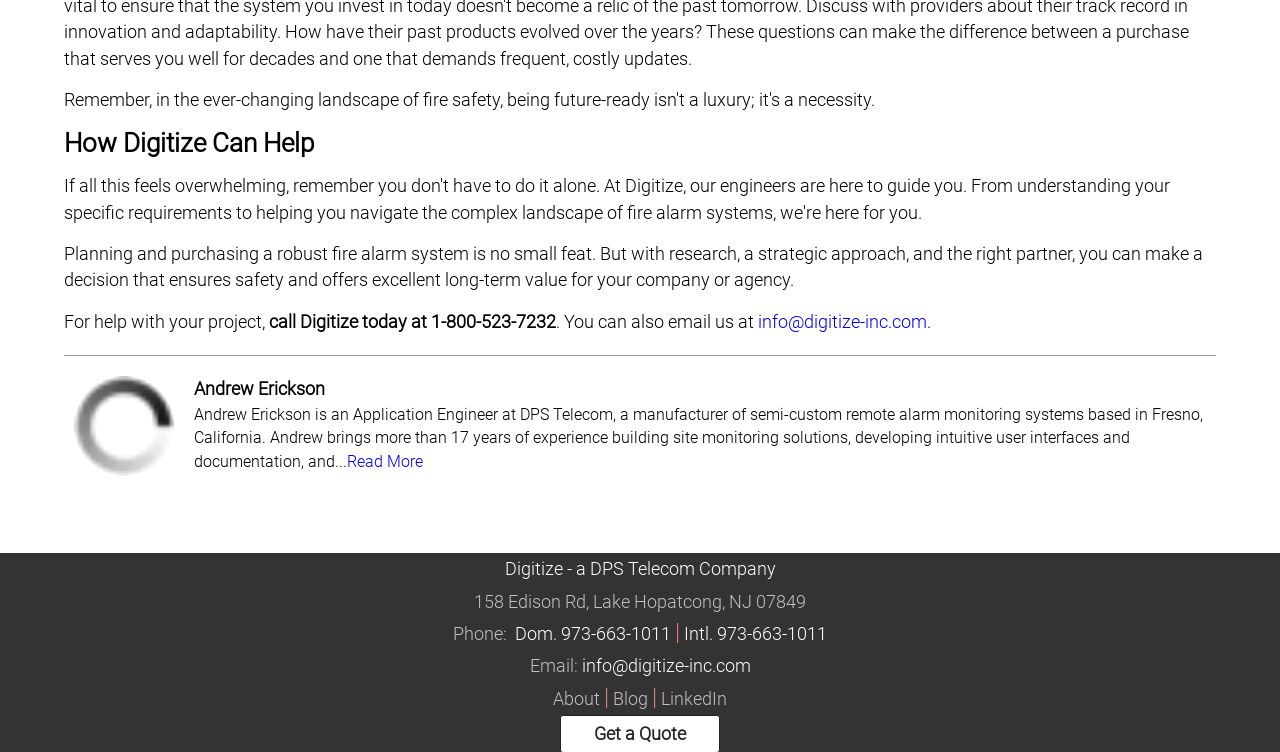Use a single word or phrase to answer the question:
What is the company's phone number?

973-663-1011